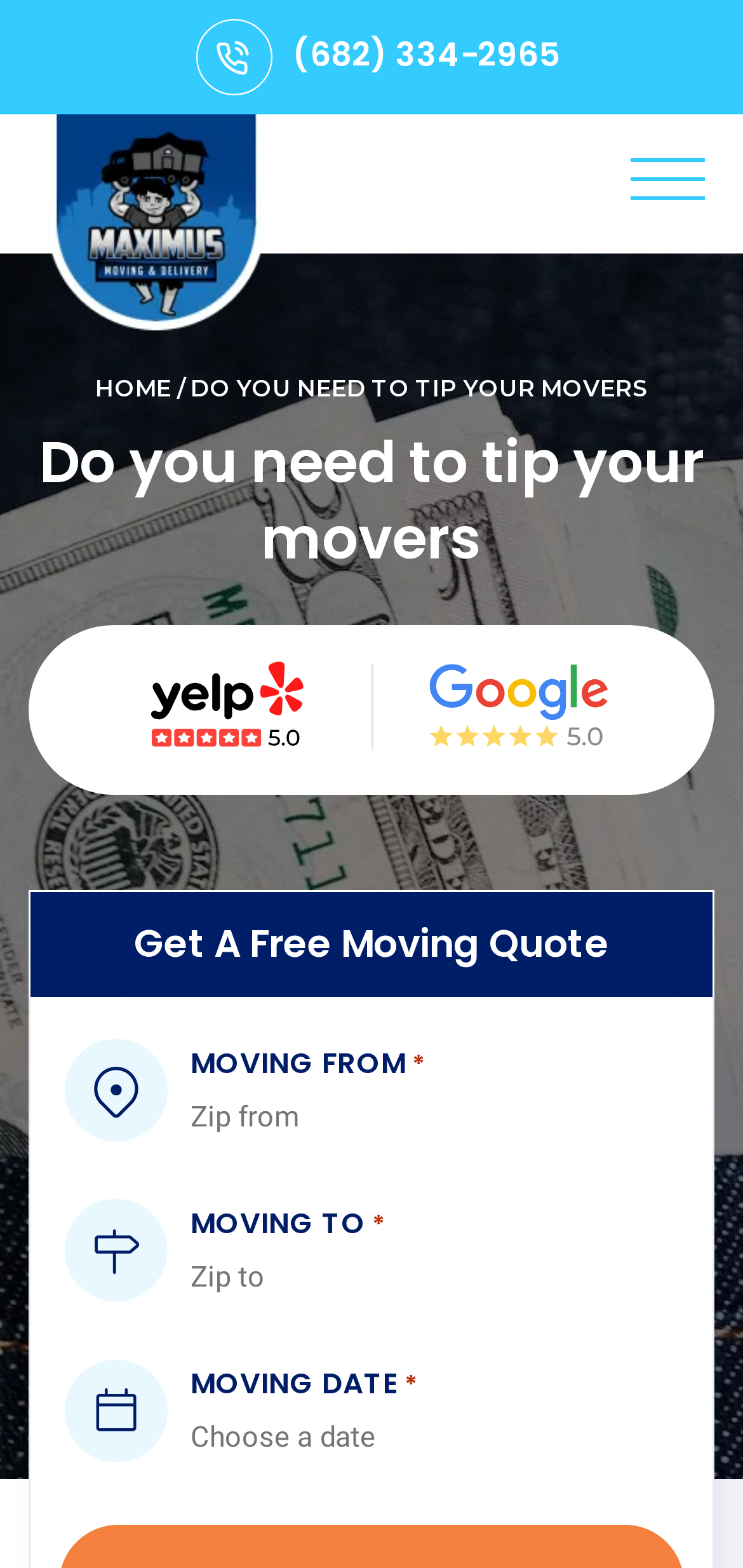Determine the bounding box coordinates of the region that needs to be clicked to achieve the task: "Enter moving from location".

[0.256, 0.692, 0.896, 0.732]